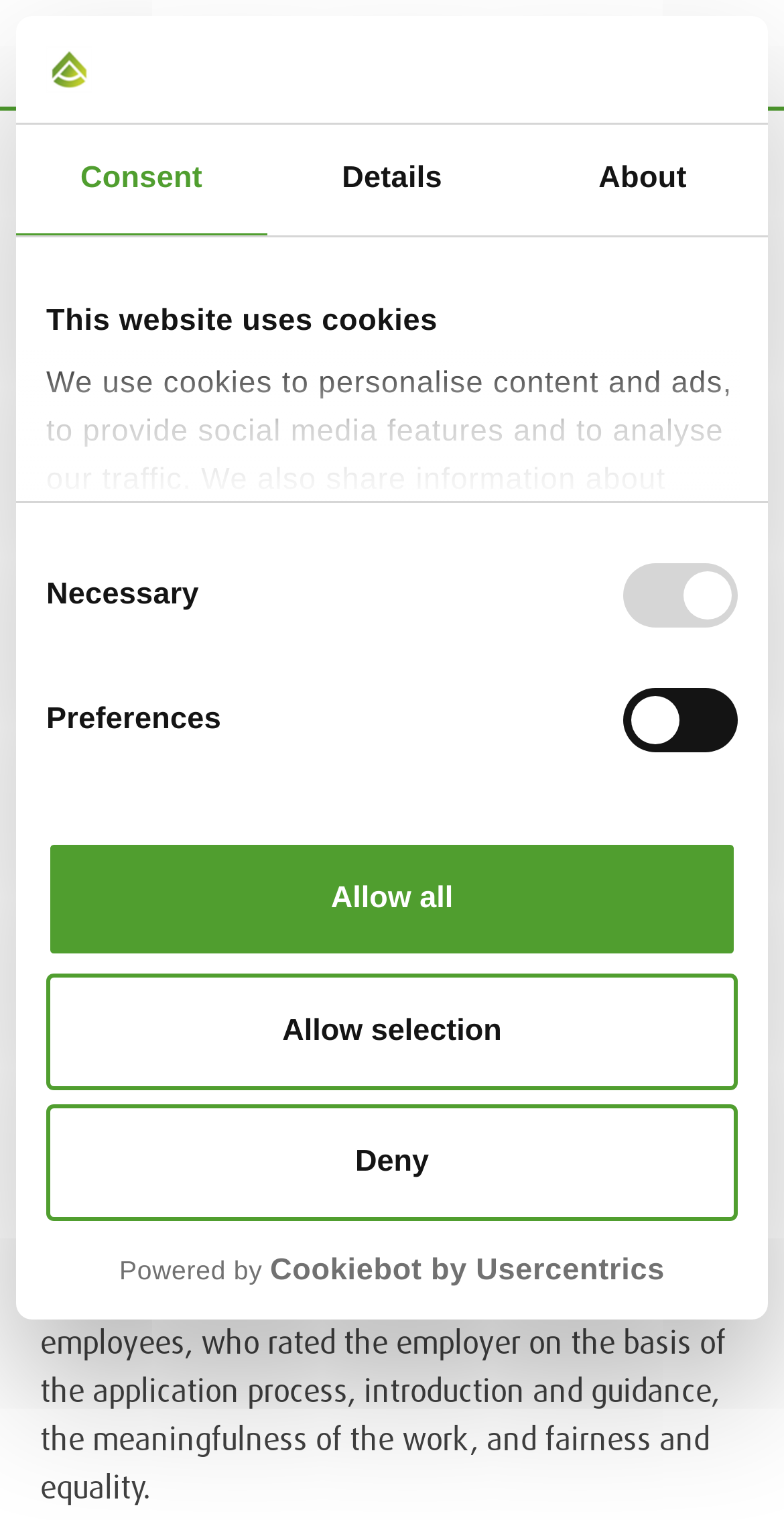Answer the following in one word or a short phrase: 
What is the name of the company that won third place?

Algol Group